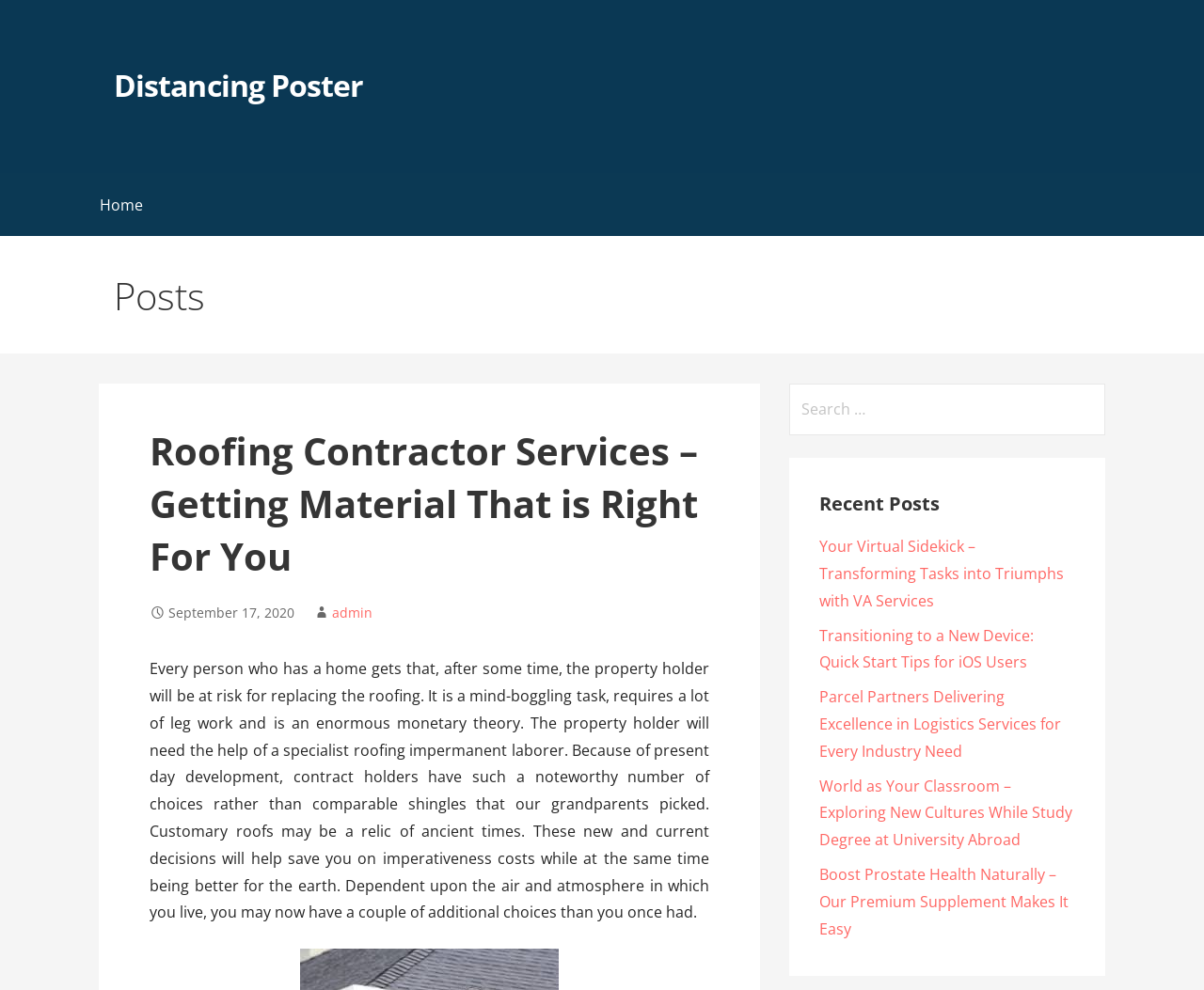Using the image as a reference, answer the following question in as much detail as possible:
What is the author of the current post?

I found the author of the current post by looking at the link 'admin' which is located next to the date of the current post.